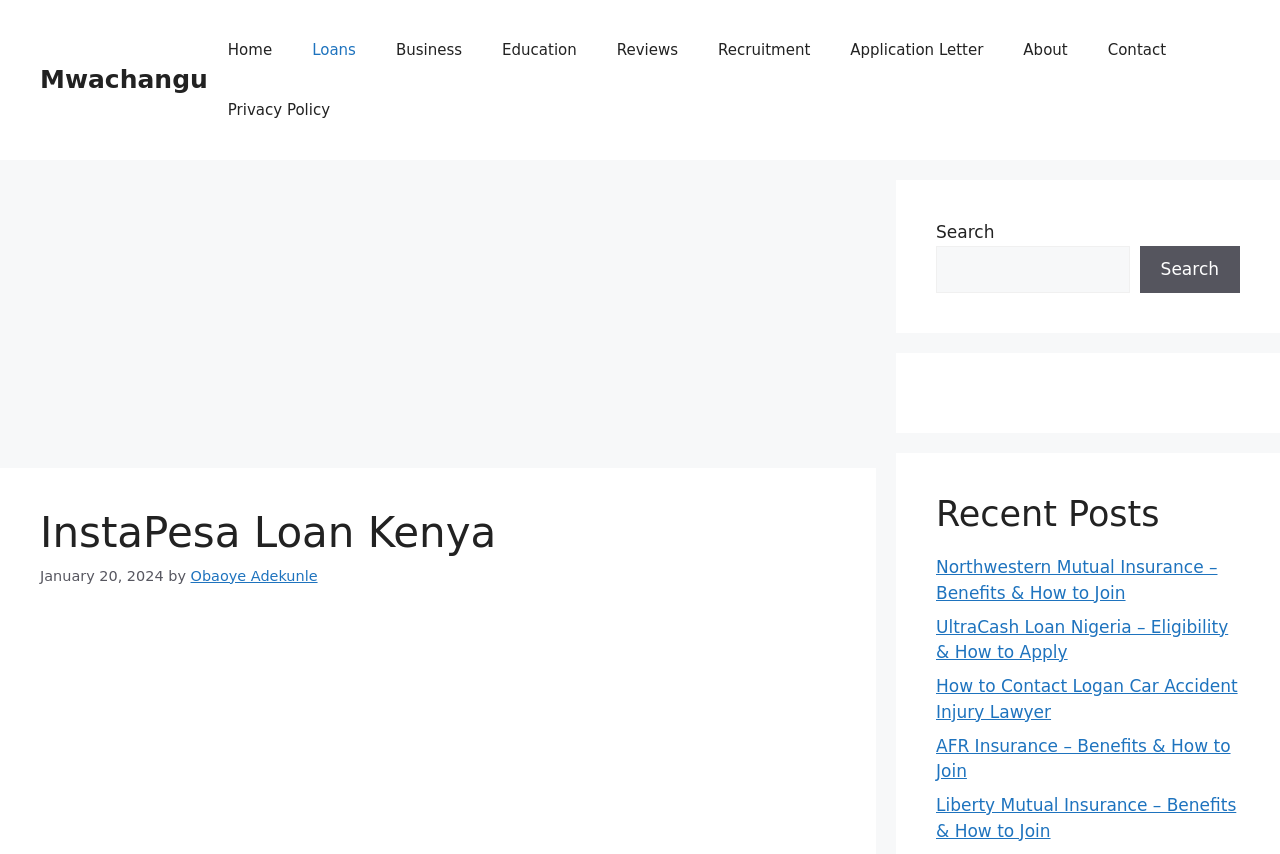Please provide the bounding box coordinates for the element that needs to be clicked to perform the following instruction: "Read the Northwestern Mutual Insurance article". The coordinates should be given as four float numbers between 0 and 1, i.e., [left, top, right, bottom].

[0.731, 0.652, 0.951, 0.706]